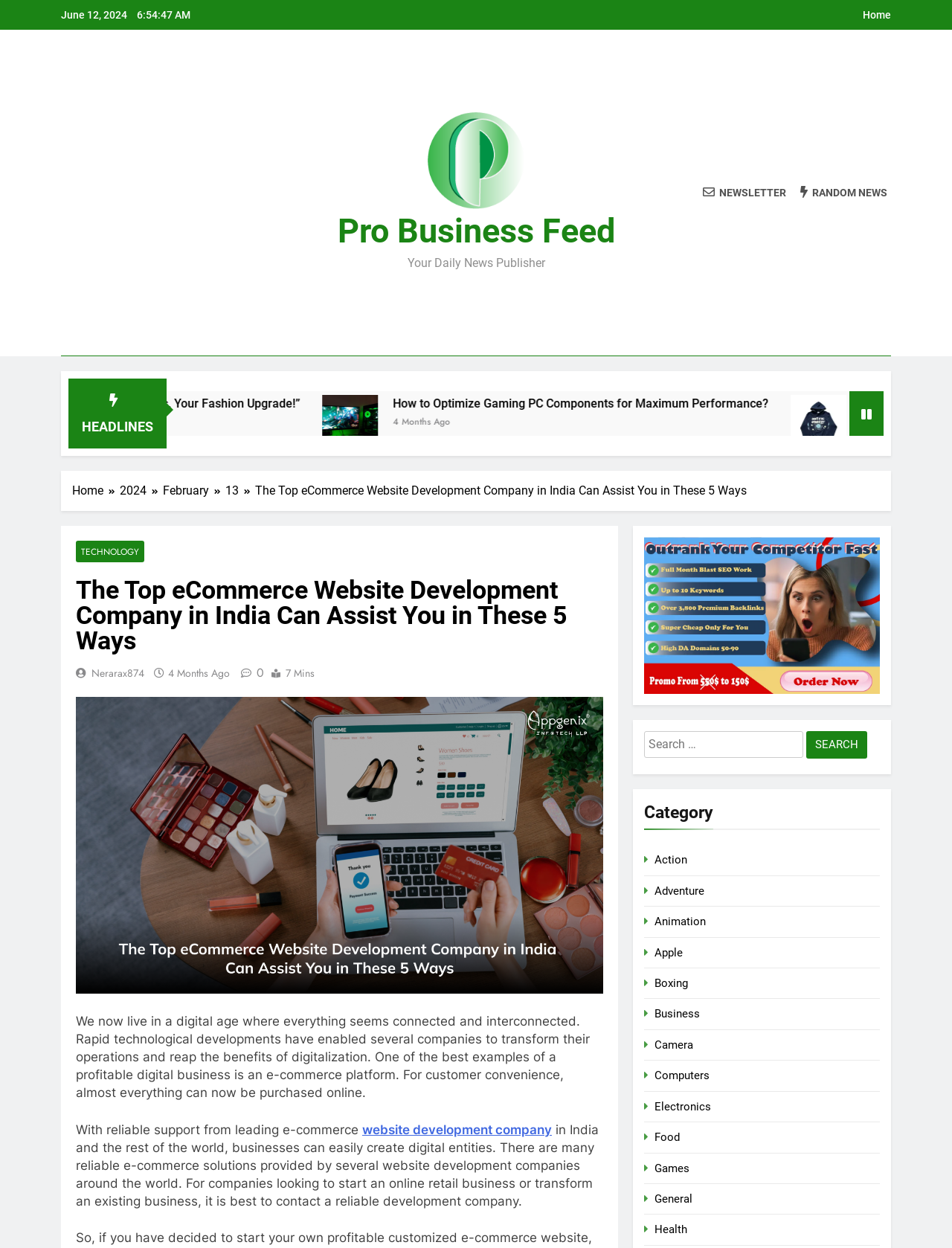Highlight the bounding box coordinates of the element you need to click to perform the following instruction: "Click on the 'Home' link."

[0.906, 0.007, 0.936, 0.017]